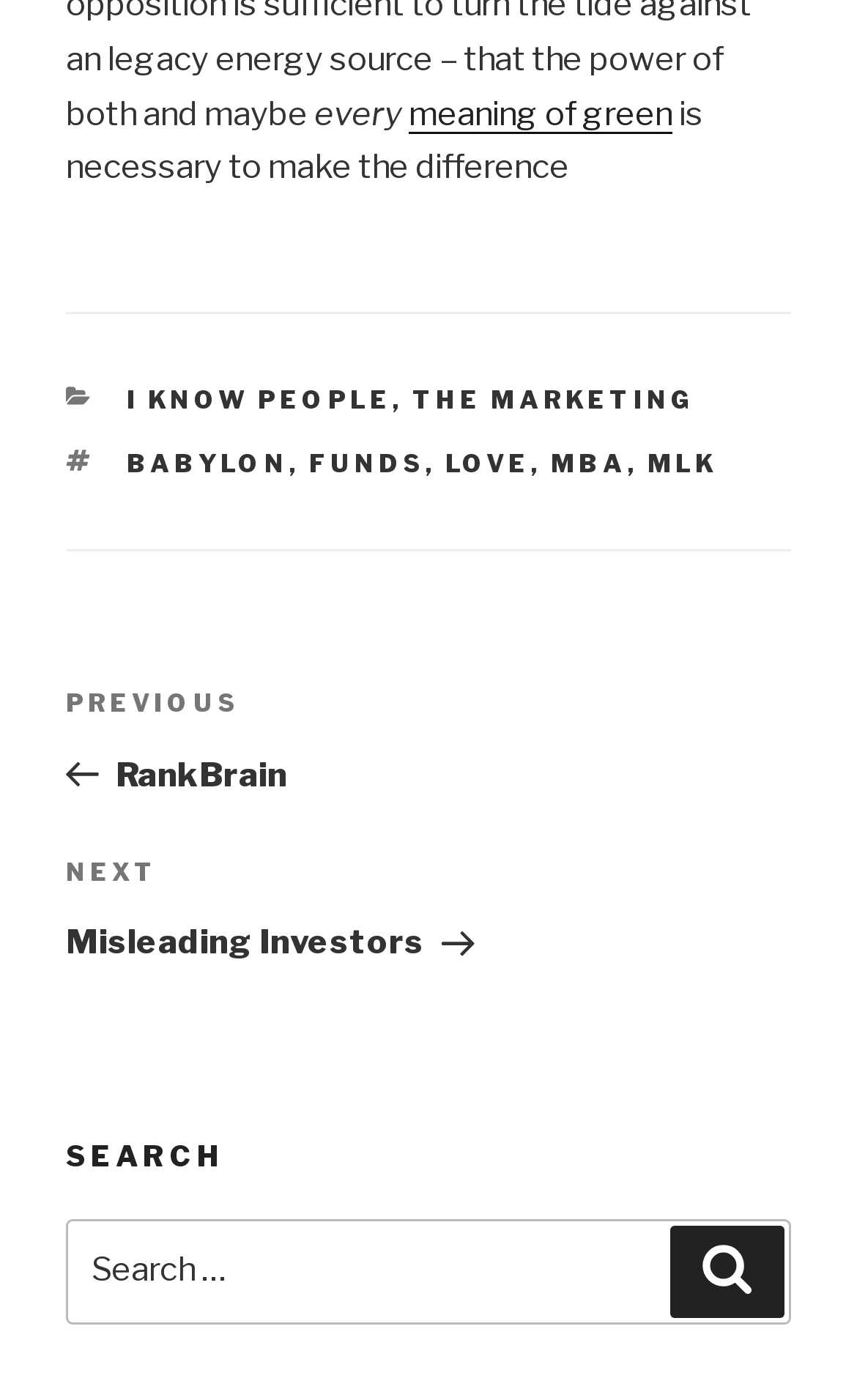Please find the bounding box for the UI element described by: "Next PostNext Misleading Investors".

[0.077, 0.609, 0.923, 0.688]